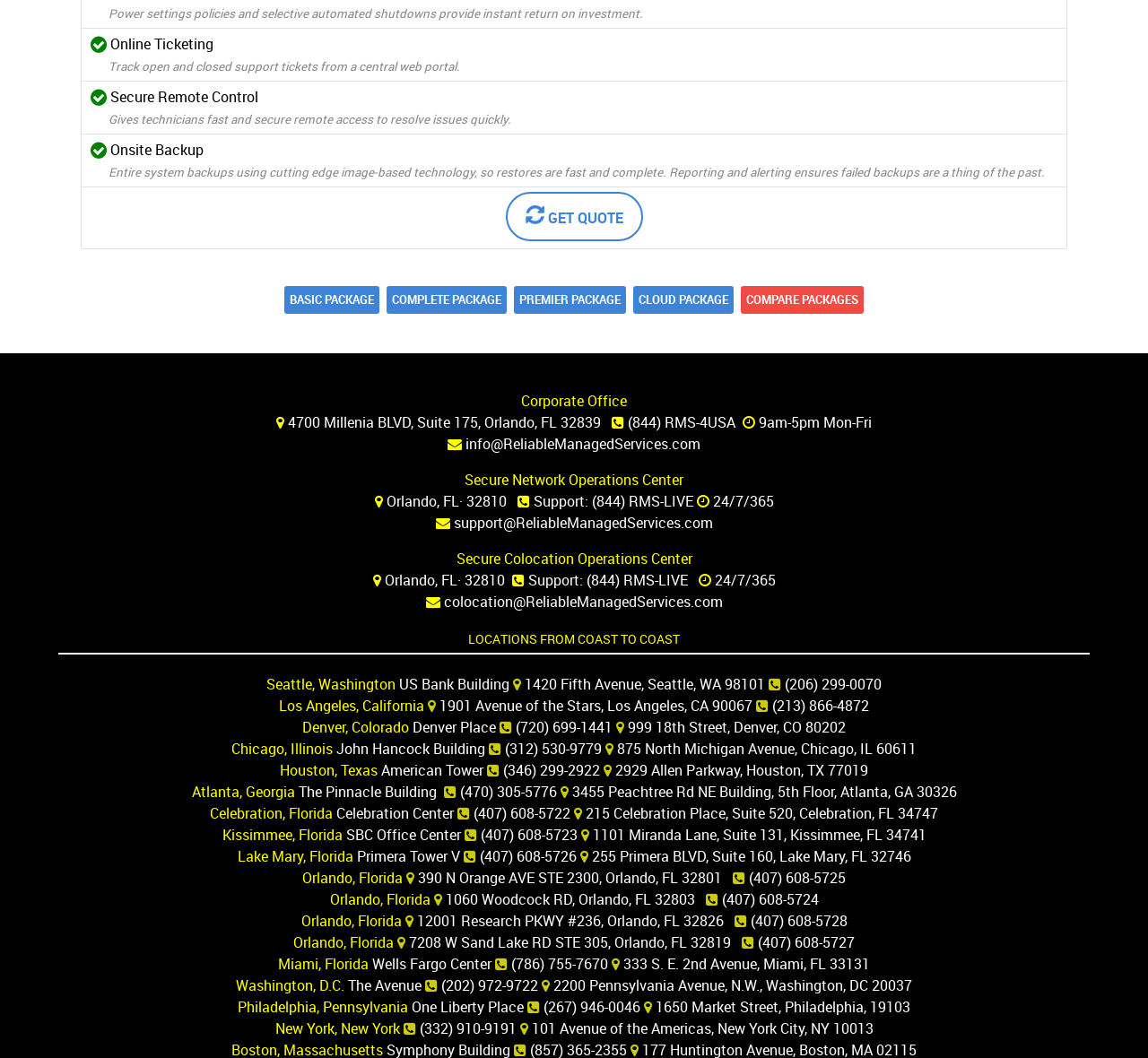Could you provide the bounding box coordinates for the portion of the screen to click to complete this instruction: "Compare packages"?

[0.645, 0.27, 0.752, 0.297]